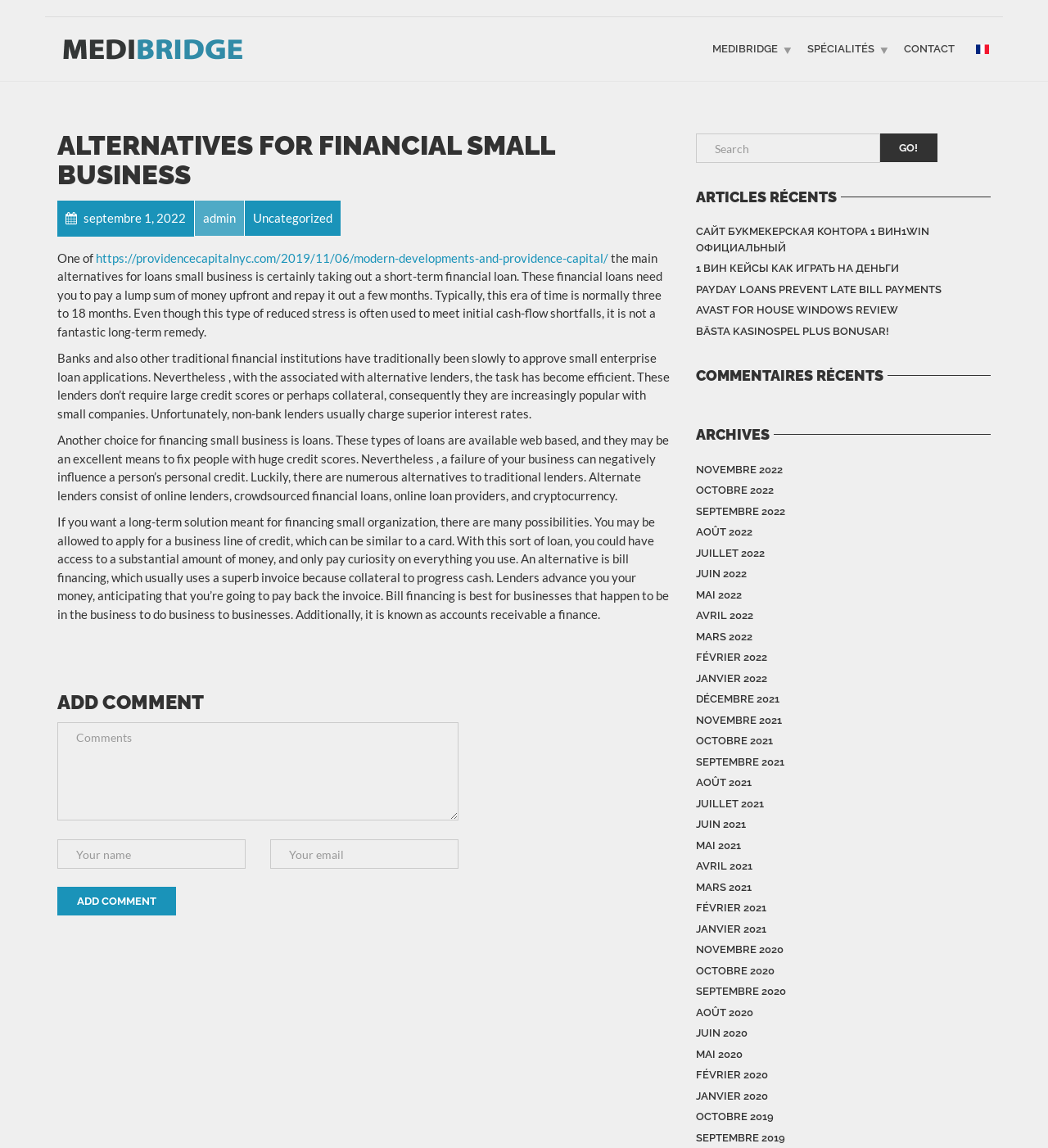Please locate the bounding box coordinates of the element that should be clicked to complete the given instruction: "Search for something".

[0.664, 0.116, 0.84, 0.142]